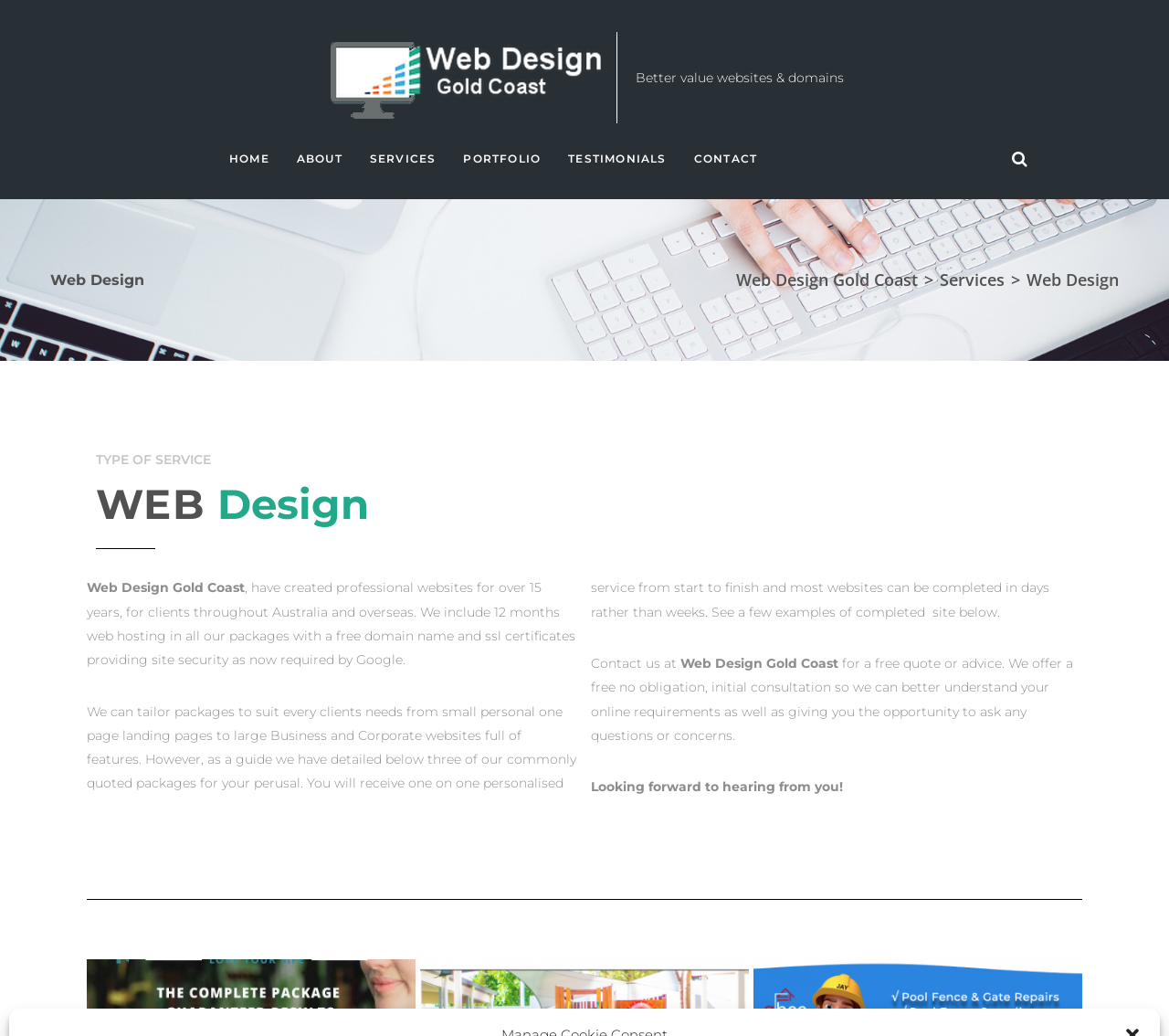Provide a short answer using a single word or phrase for the following question: 
What kind of service does the company provide?

Web Design